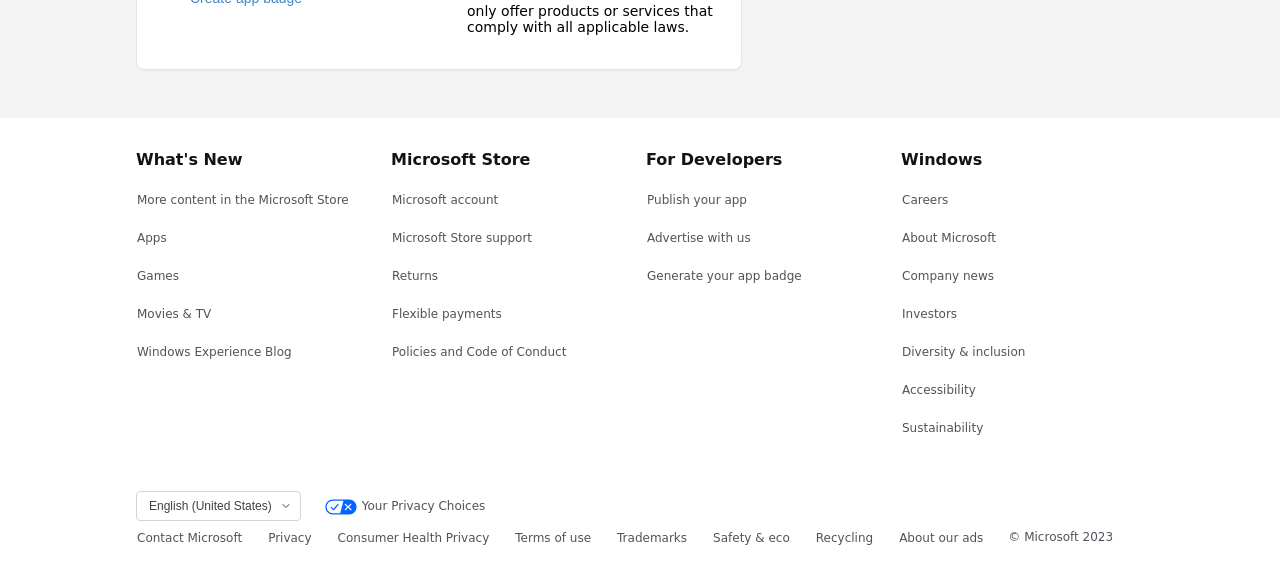Please identify the bounding box coordinates of the area that needs to be clicked to follow this instruction: "Contact Microsoft".

[0.106, 0.906, 0.19, 0.958]